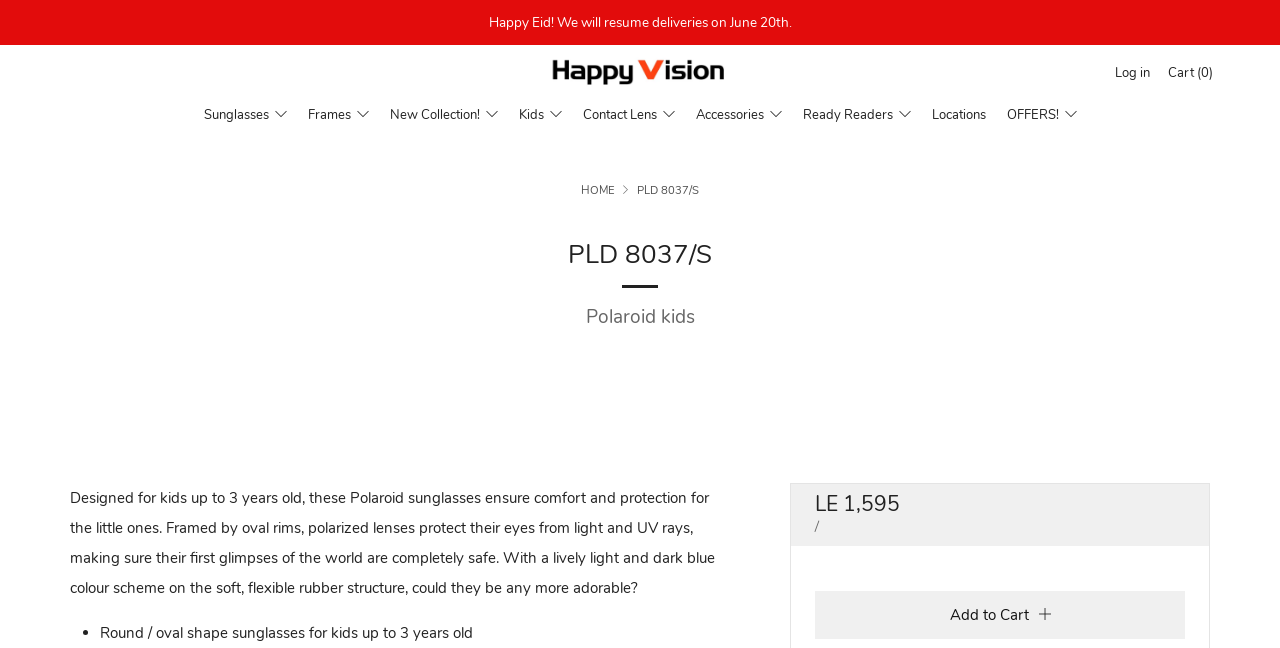What is the price of the sunglasses? Using the information from the screenshot, answer with a single word or phrase.

LE 1,595